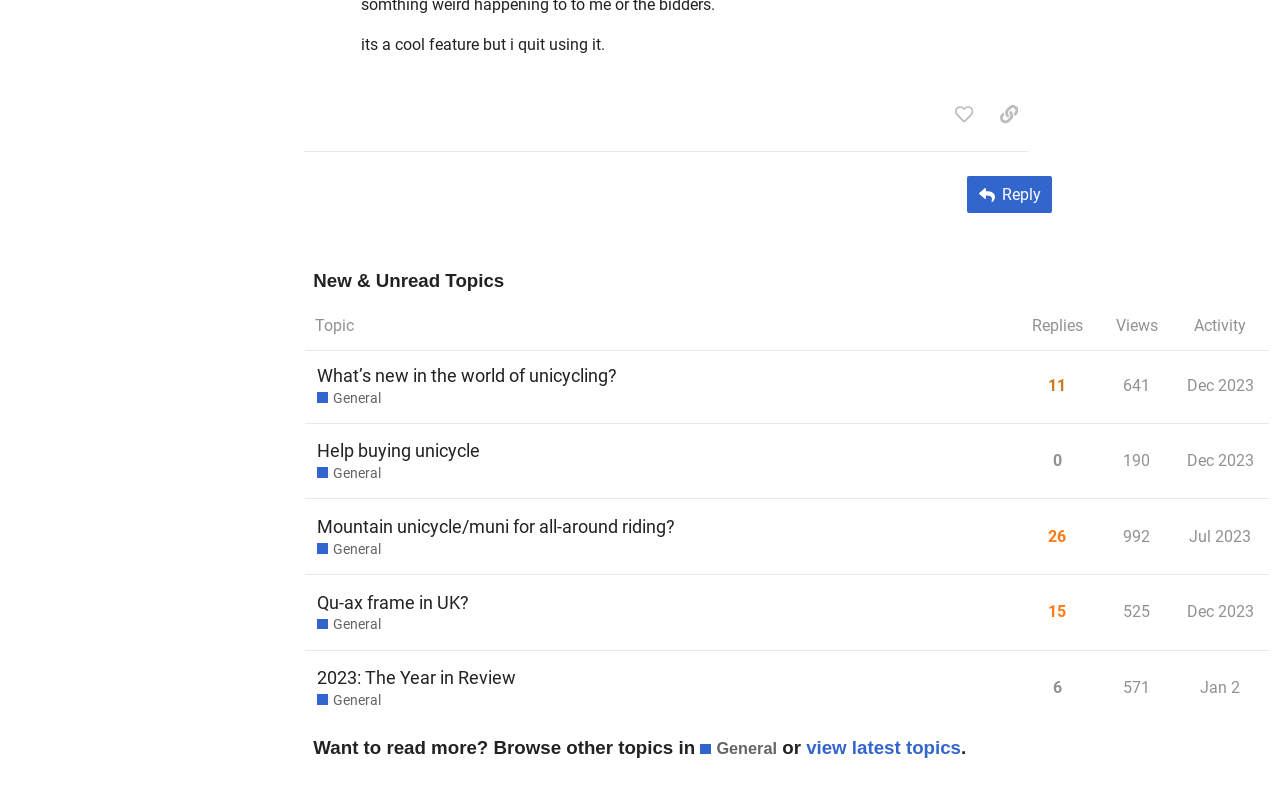Could you please study the image and provide a detailed answer to the question:
What is the topic of the first unread topic?

I determined the answer by looking at the table with the heading 'New & Unread Topics' and finding the first row, which has a heading 'What’s new in the world of unicycling?'.